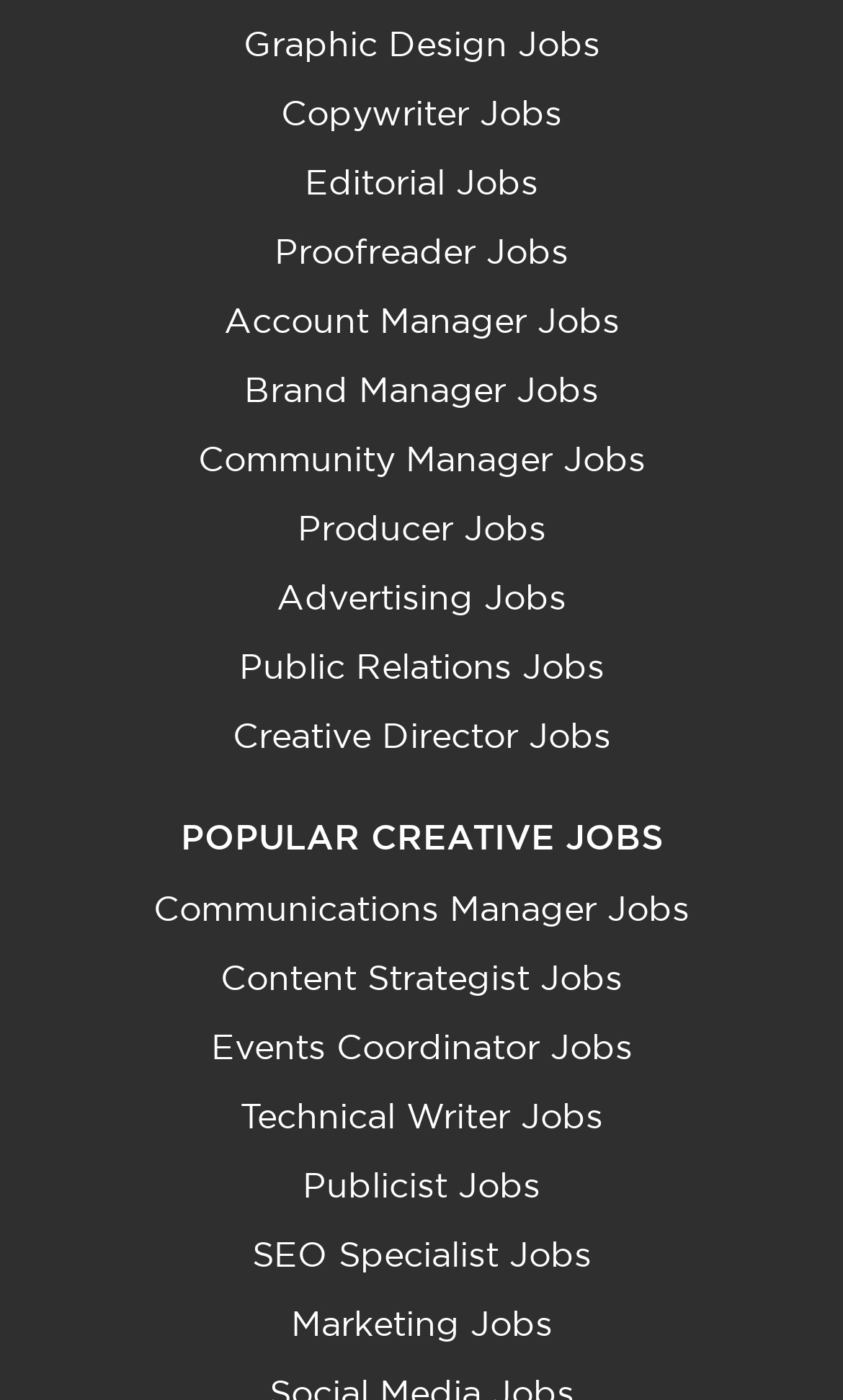Find the bounding box coordinates of the clickable region needed to perform the following instruction: "Read Recent Posts". The coordinates should be provided as four float numbers between 0 and 1, i.e., [left, top, right, bottom].

None